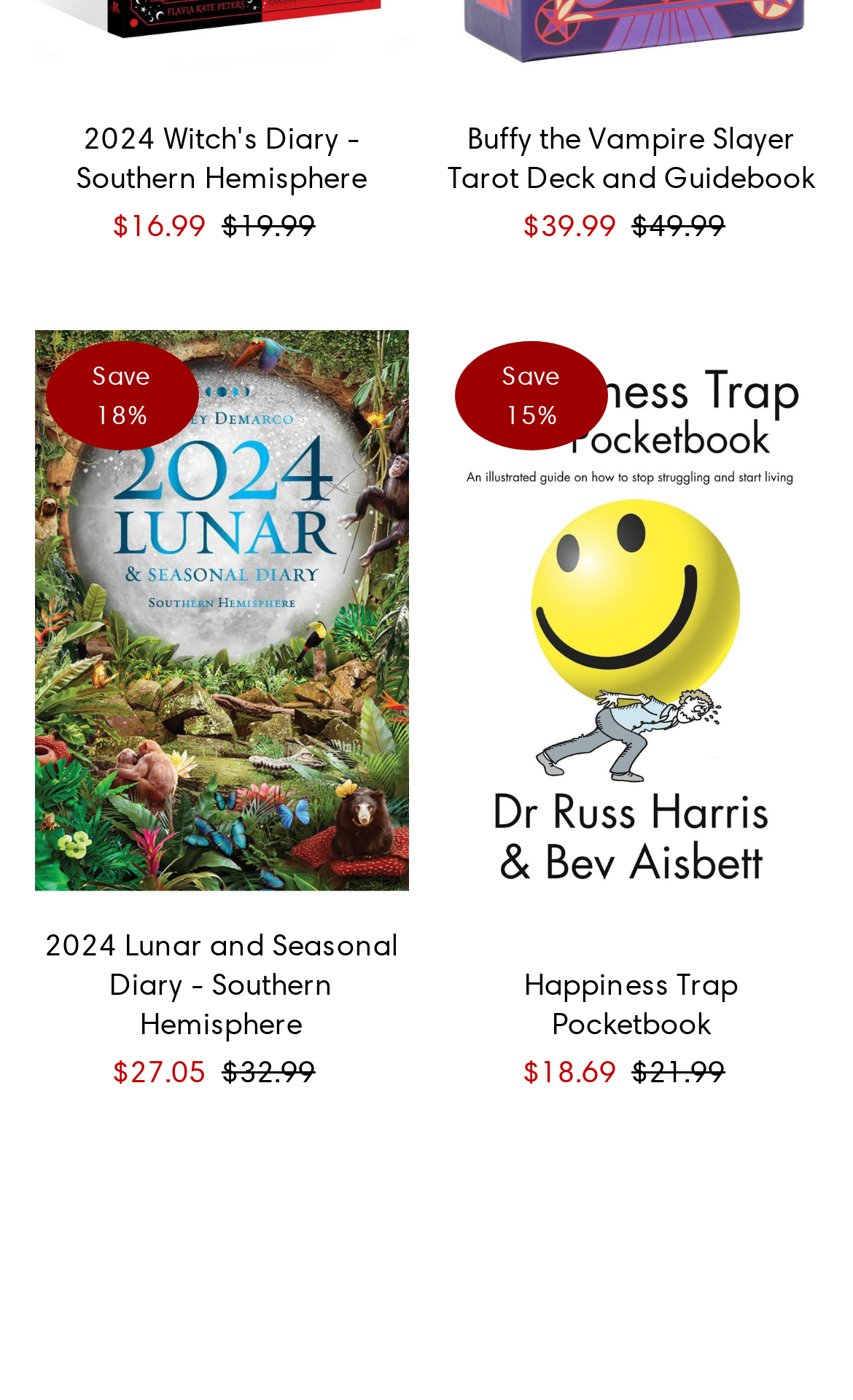Answer succinctly with a single word or phrase:
How many products are listed on this webpage?

4